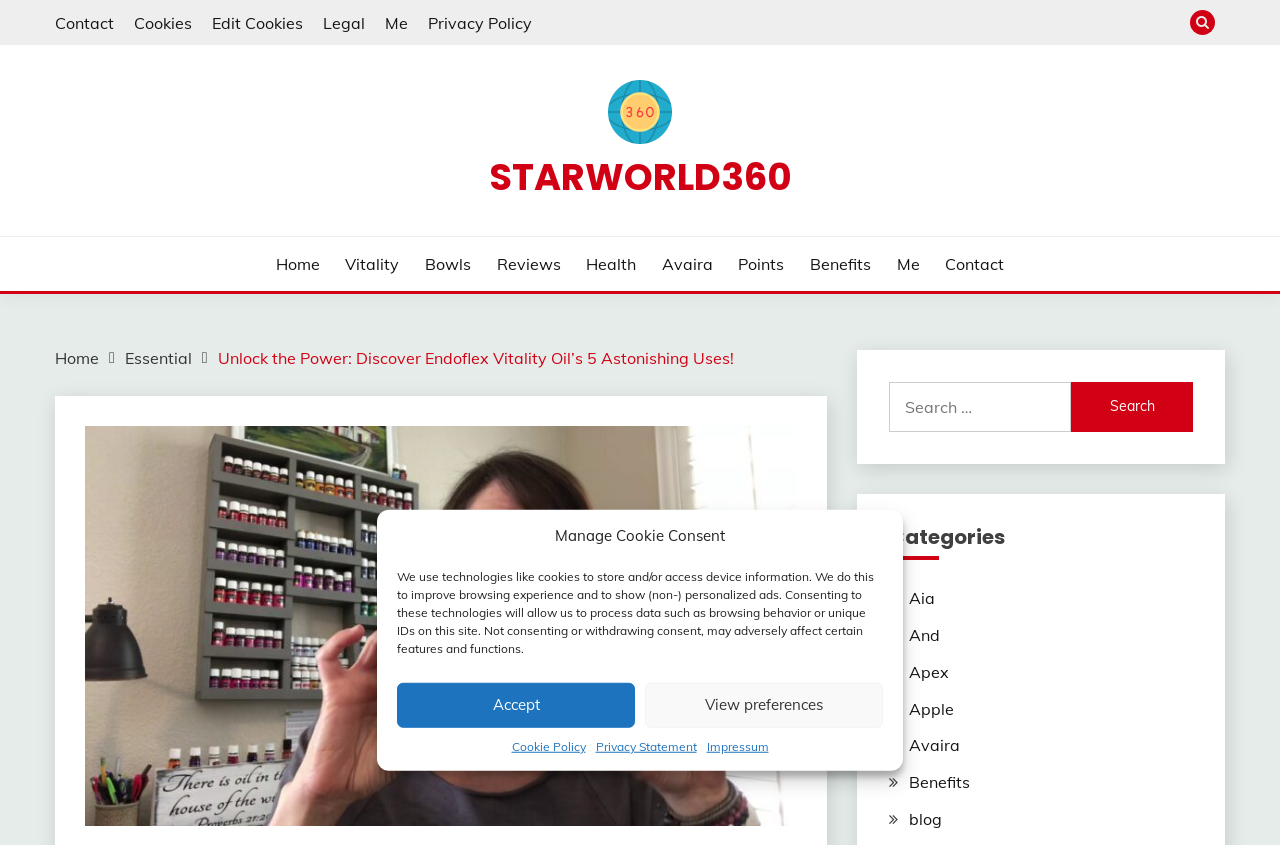Please identify the bounding box coordinates of the element's region that I should click in order to complete the following instruction: "View StarWorld360". The bounding box coordinates consist of four float numbers between 0 and 1, i.e., [left, top, right, bottom].

[0.043, 0.095, 0.957, 0.17]